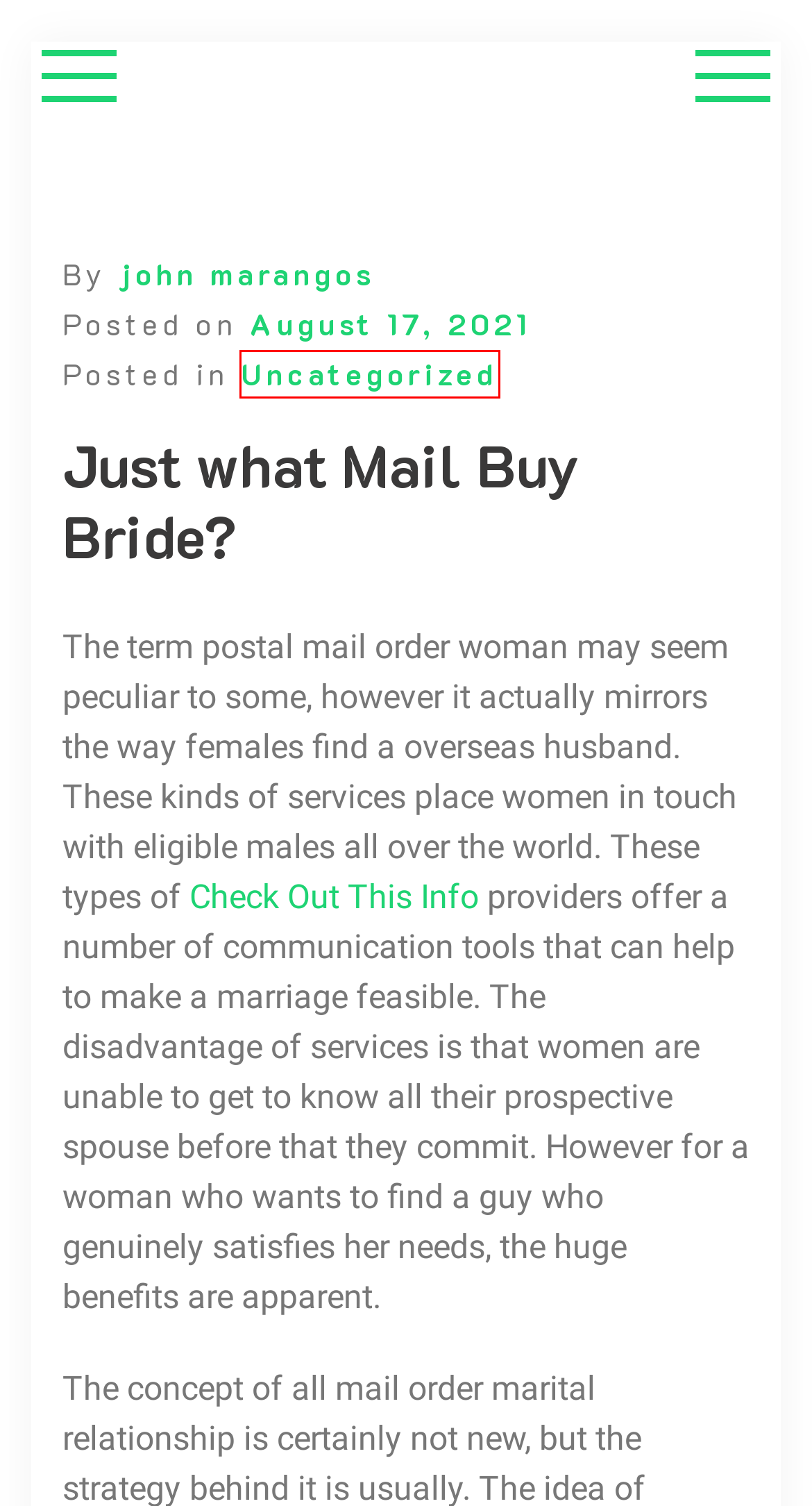Look at the given screenshot of a webpage with a red rectangle bounding box around a UI element. Pick the description that best matches the new webpage after clicking the element highlighted. The descriptions are:
A. PUBLICATIONS - Dr. John Marangos
B. RESEARCH GRANTS AND STUDENT SUPERVISION - Dr. John Marangos
C. Database Error
D. Praxis Now - Dr. John Marangos
E. EMPLOYMENT EXPERIENCE - Dr. John Marangos
F. Uncategorized - Dr. John Marangos
G. TEACHING EXPERIENCE - Dr. John Marangos
H. john marangos - Dr. John Marangos

F